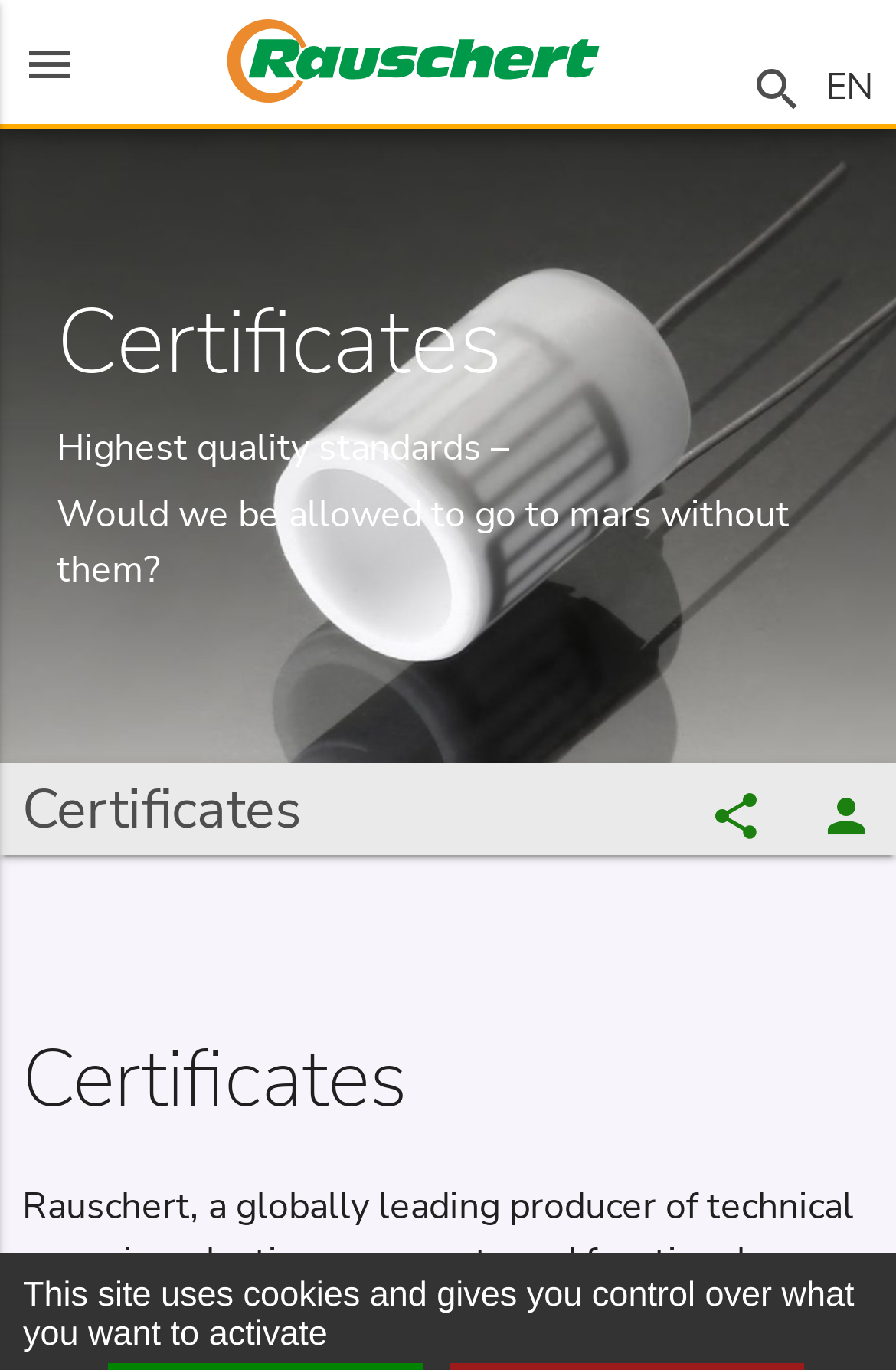What is the tone of the webpage?
Using the image as a reference, answer with just one word or a short phrase.

Professional